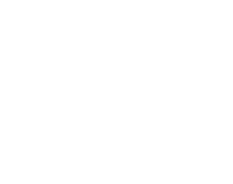What type of environment does the club commit to fostering?
Could you give a comprehensive explanation in response to this question?

The presence of the Facebook logo on the club's website underscores their commitment to fostering a vibrant social environment. This implies that the club is dedicated to creating an atmosphere that is lively, engaging, and conducive to social interaction among its members.